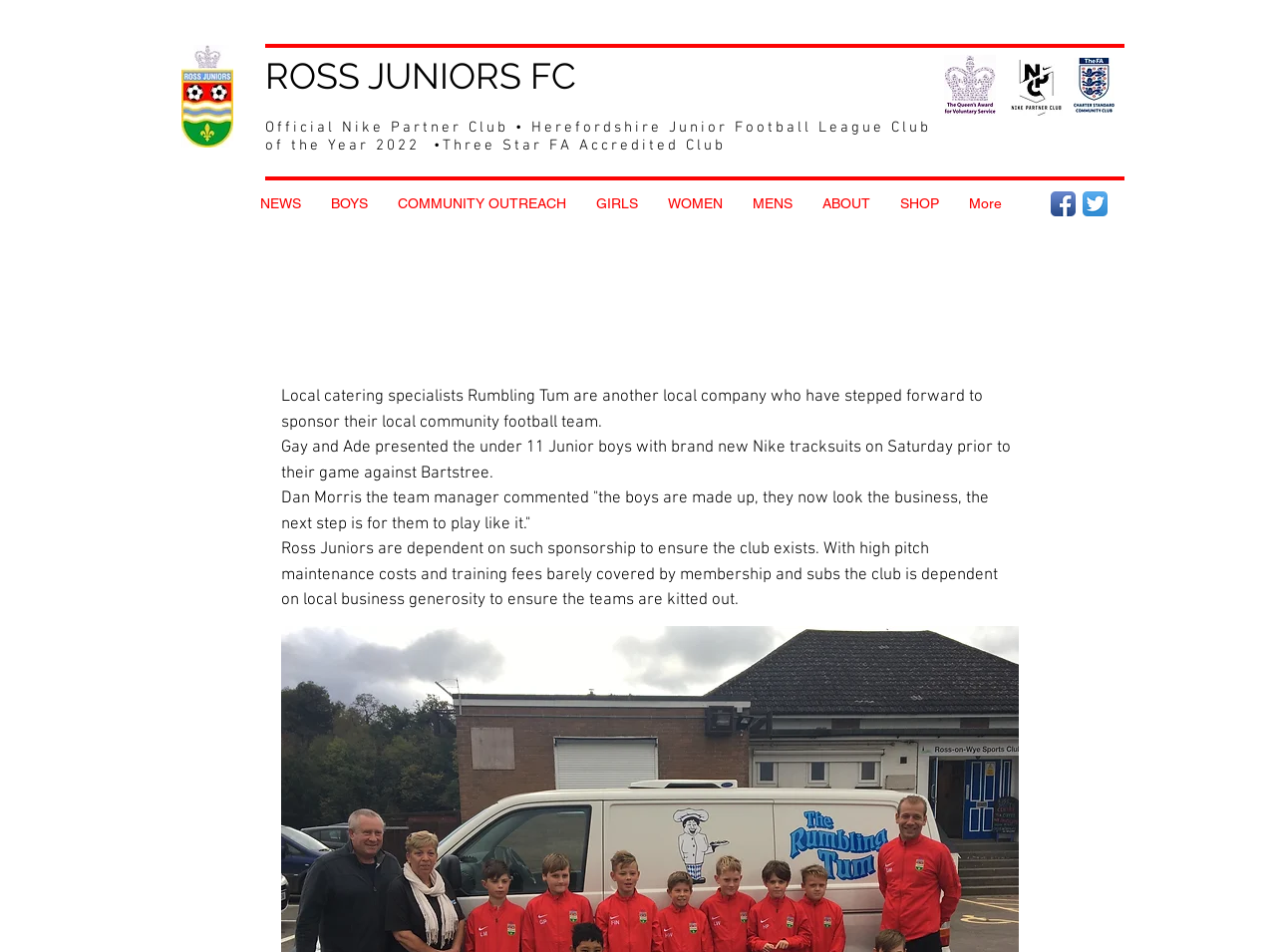Given the element description COMMUNITY OUTREACH, identify the bounding box coordinates for the UI element on the webpage screenshot. The format should be (top-left x, top-left y, bottom-right x, bottom-right y), with values between 0 and 1.

[0.3, 0.185, 0.455, 0.243]